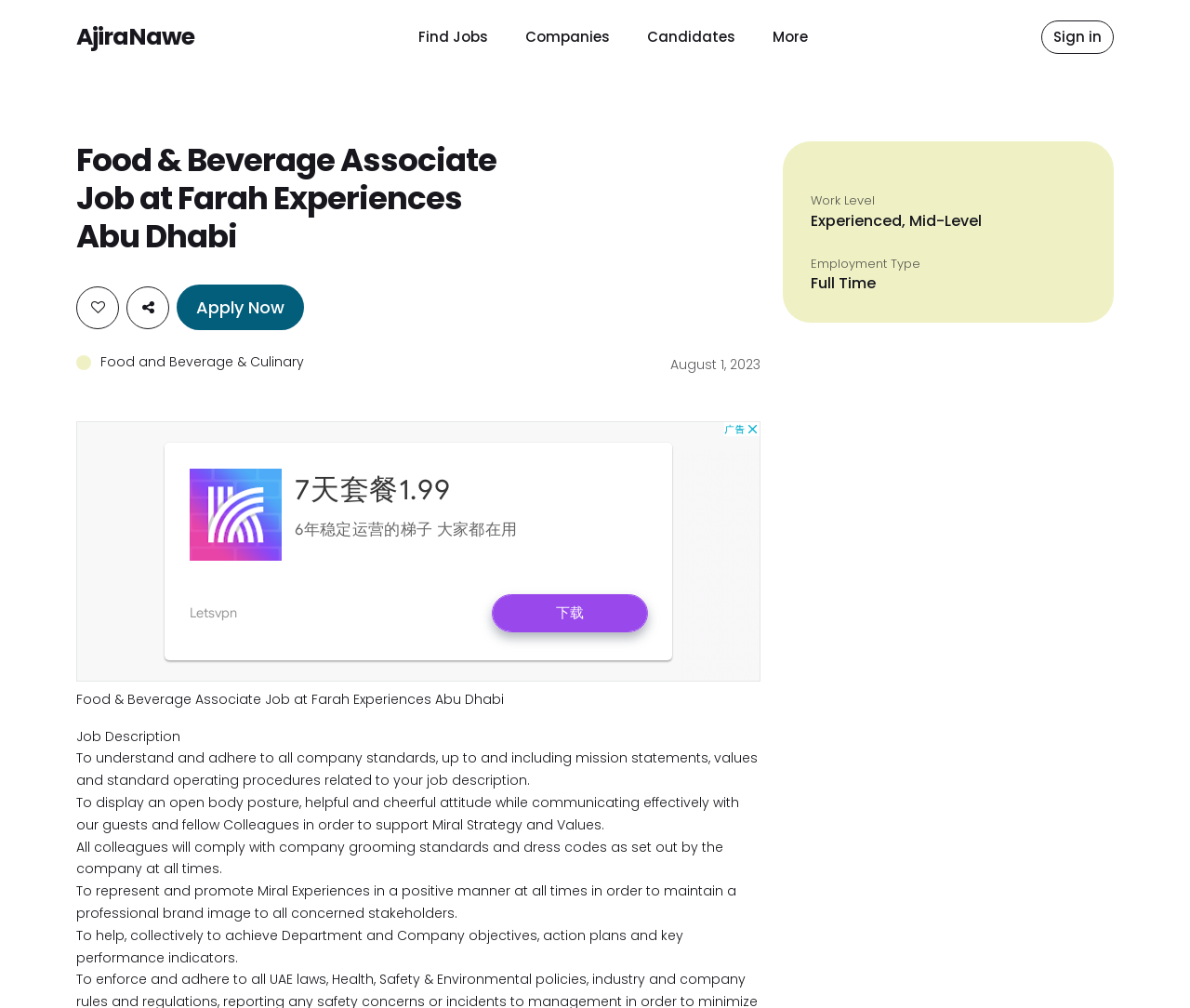Construct a comprehensive caption that outlines the webpage's structure and content.

The webpage is a job posting for a Food & Beverage Associate position at Farah Experiences Abu Dhabi. At the top left, there is a link to the website's homepage, "AjiraNawe", and a navigation menu with links to "Find Jobs", "Companies", "Candidates", and "More". On the top right, there is a "Sign in" button.

Below the navigation menu, there is a heading that displays the job title, "Food & Beverage Associate Job at Farah Experiences Abu Dhabi". Next to the heading, there are two buttons, one with an icon and another with a flag icon. Below these buttons, there is a prominent "Apply Now" link.

On the left side of the page, there is a section that lists the job category, "Food and Beverage & Culinary", and the job posting date, "August 1, 2023". Below this section, there is a large block of text that describes the job description, including the responsibilities and requirements of the position.

On the right side of the page, there is a section that displays the job details, including the work level, "Experienced, Mid-Level", and the employment type, "Full Time". There is also an advertisement iframe embedded on the page.

Overall, the webpage is a job posting that provides detailed information about the Food & Beverage Associate position at Farah Experiences Abu Dhabi, including the job description, responsibilities, and requirements.